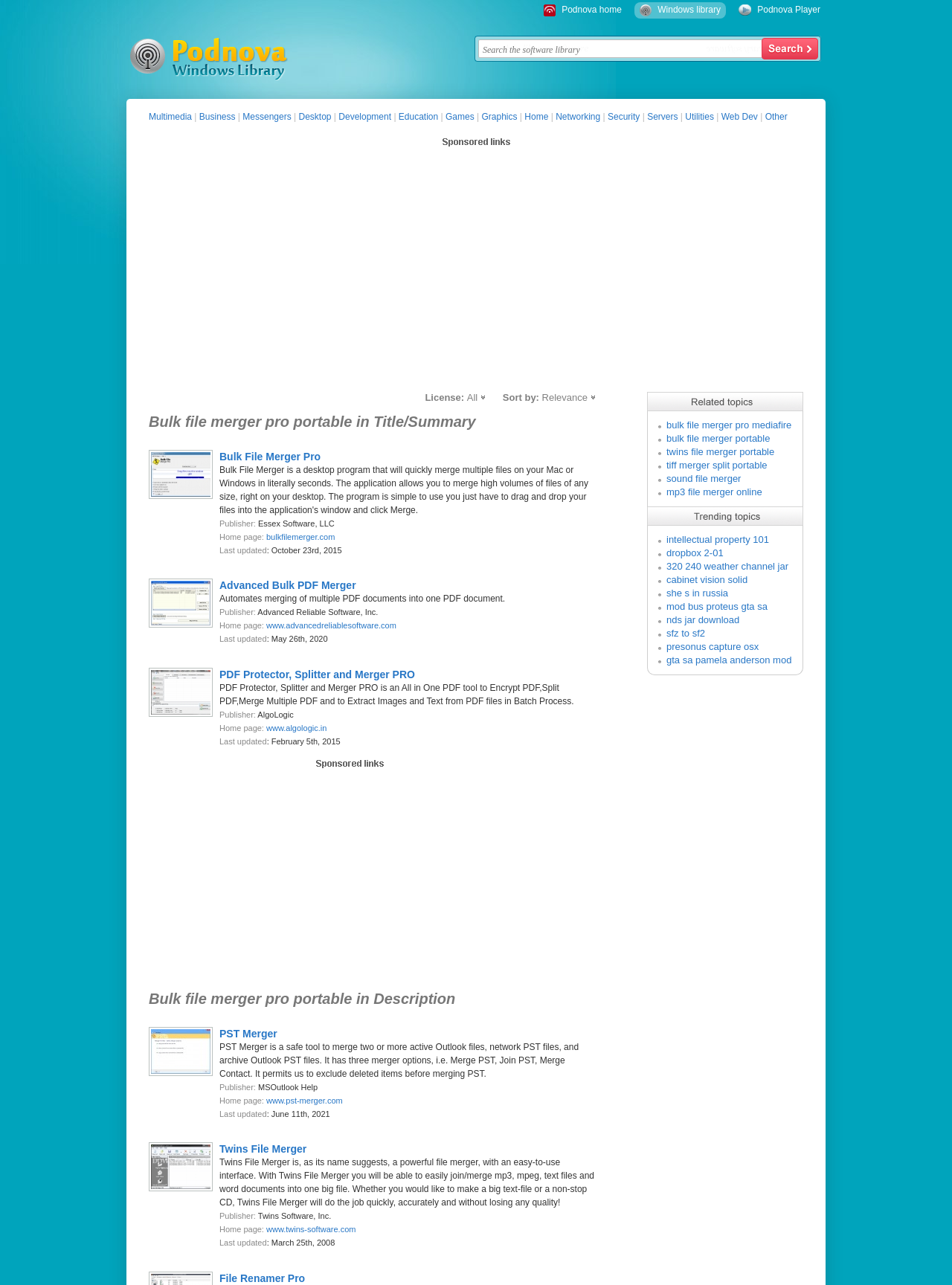Please determine the bounding box coordinates of the element's region to click in order to carry out the following instruction: "Check out Advanced Bulk PDF Merger". The coordinates should be four float numbers between 0 and 1, i.e., [left, top, right, bottom].

[0.23, 0.451, 0.374, 0.46]